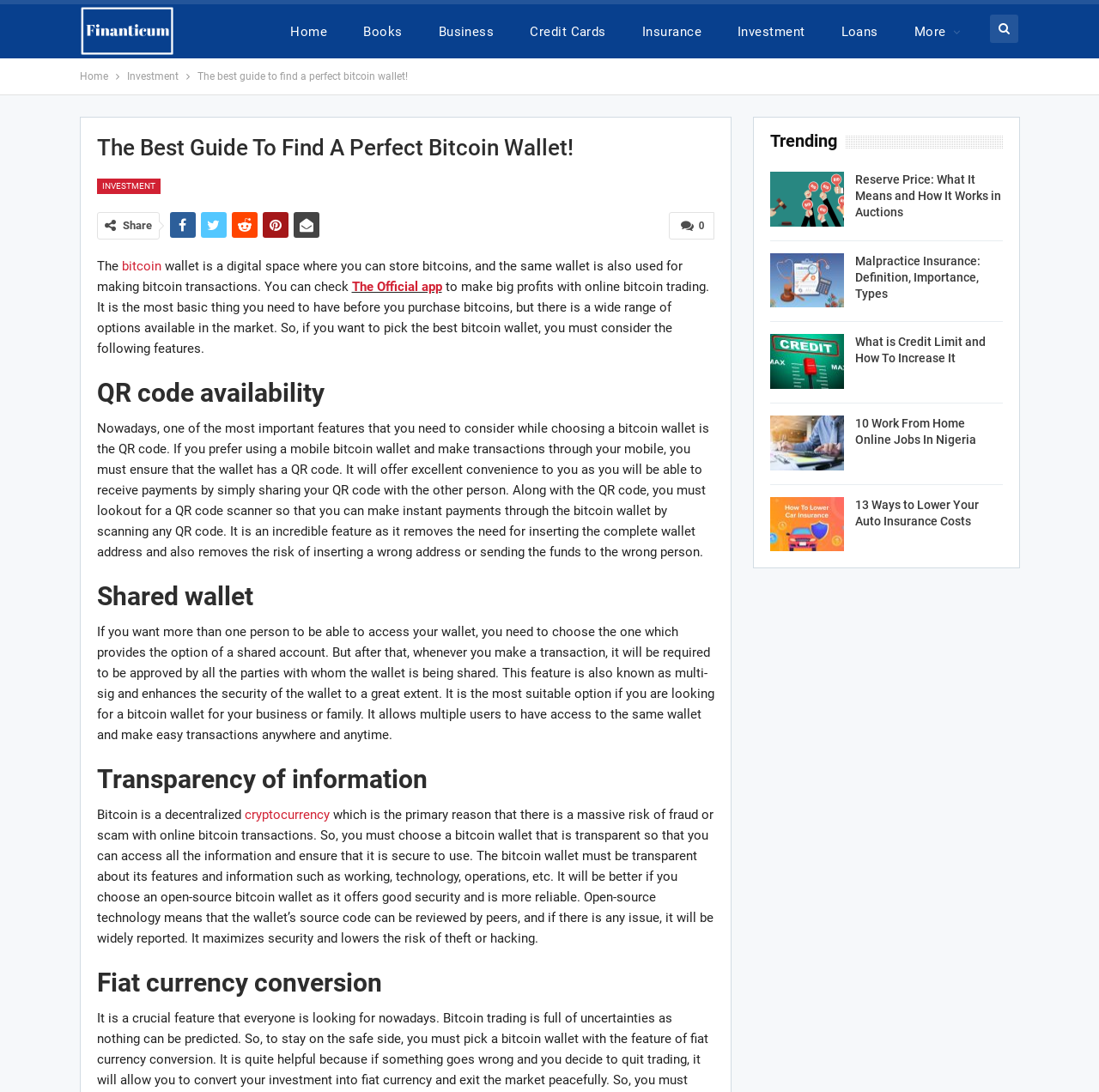Locate the bounding box coordinates of the element to click to perform the following action: 'Click on the 'Investment' link'. The coordinates should be given as four float values between 0 and 1, in the form of [left, top, right, bottom].

[0.659, 0.016, 0.745, 0.042]